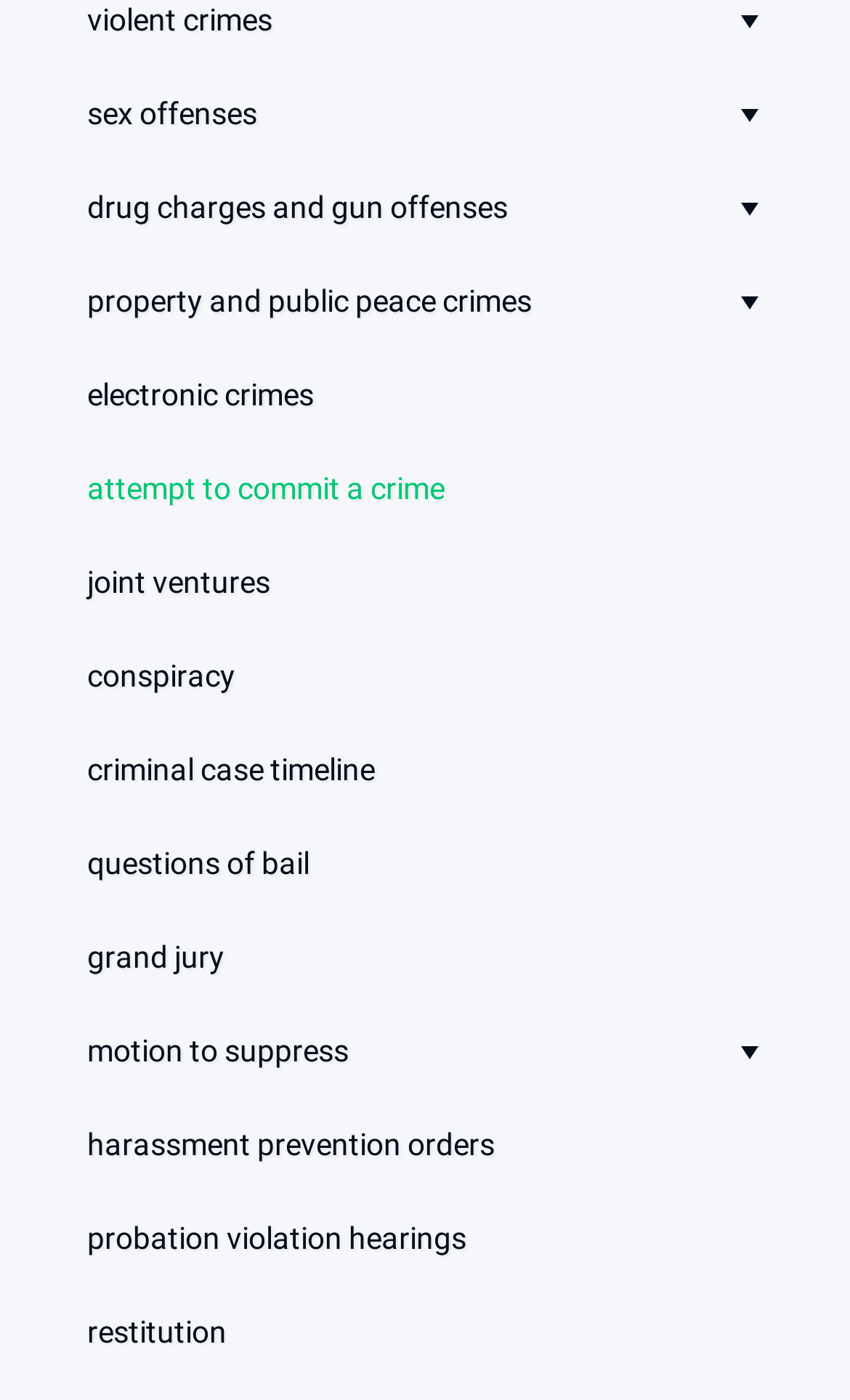What is the topic of the link located at the top of the webpage?
Give a detailed explanation using the information visible in the image.

By examining the bounding box coordinates, I can see that the link 'violent crimes' has the smallest y1 value, which means it is located at the top of the webpage. This suggests that the topic of this link is violent crimes.